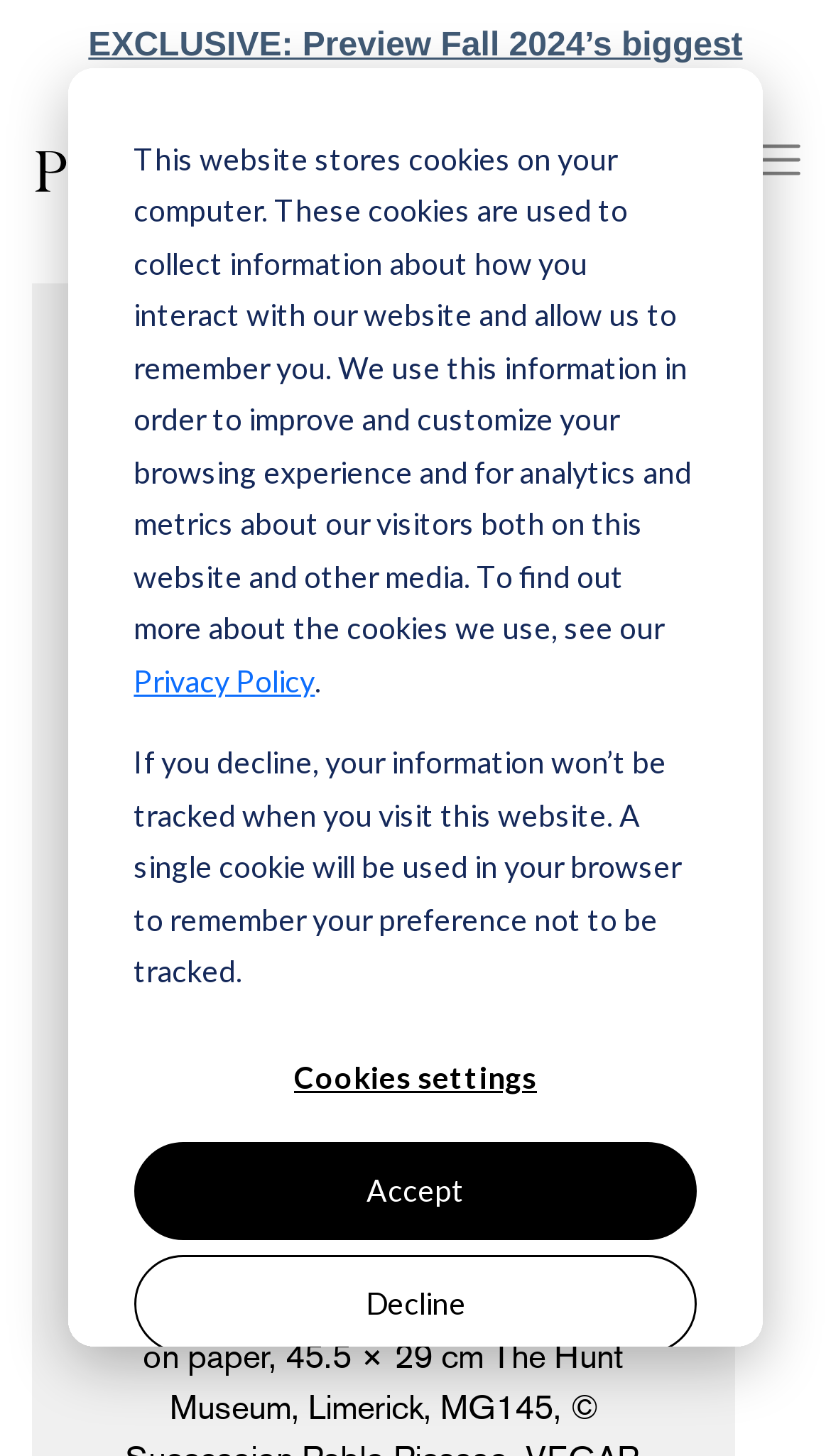What is the purpose of the button 'Cookies settings'?
Please provide an in-depth and detailed response to the question.

I inferred the answer by reading the surrounding text, which explains the website's use of cookies and provides options to manage them, including the 'Cookies settings' button.